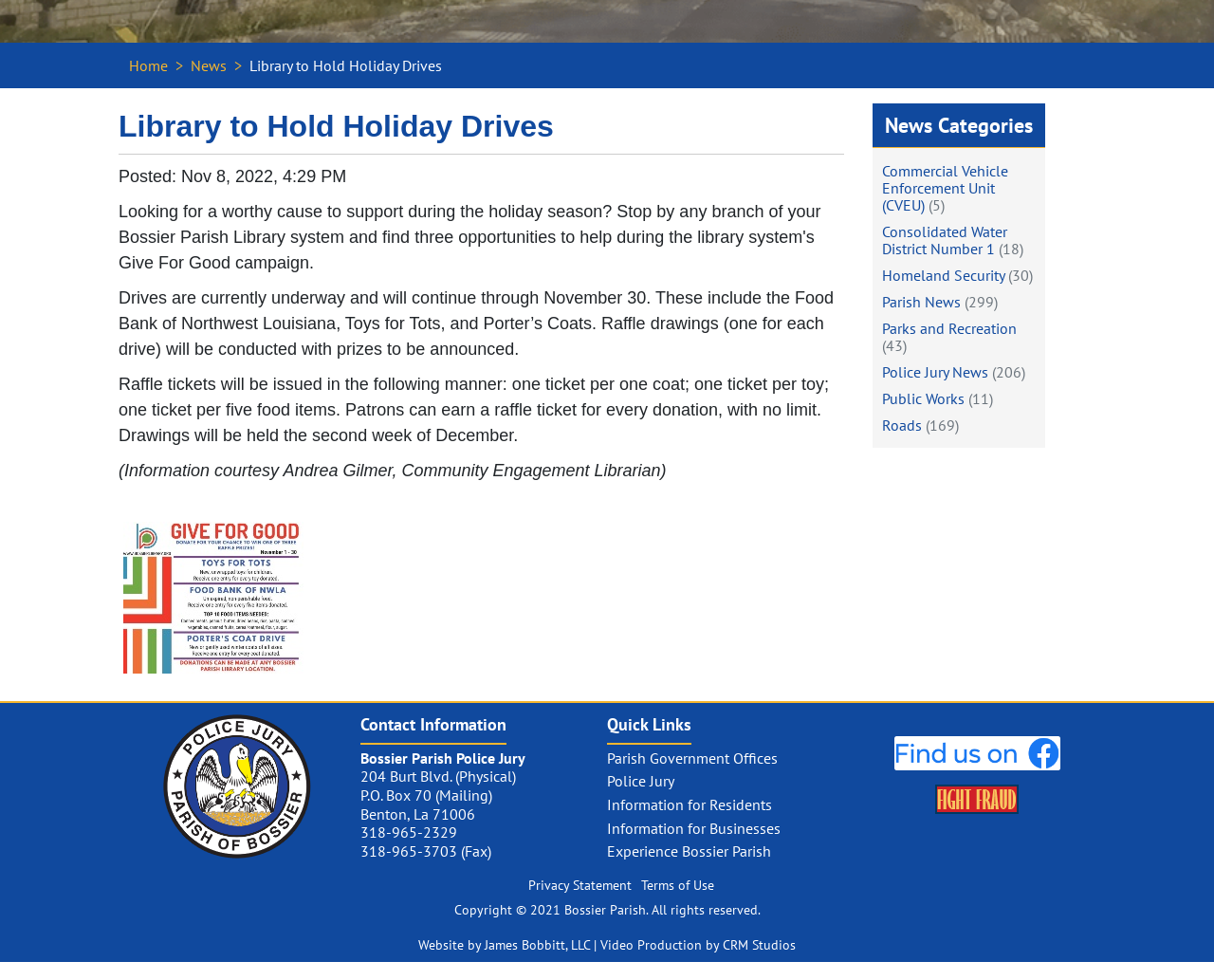Using floating point numbers between 0 and 1, provide the bounding box coordinates in the format (top-left x, top-left y, bottom-right x, bottom-right y). Locate the UI element described here: Roads

[0.727, 0.424, 0.759, 0.444]